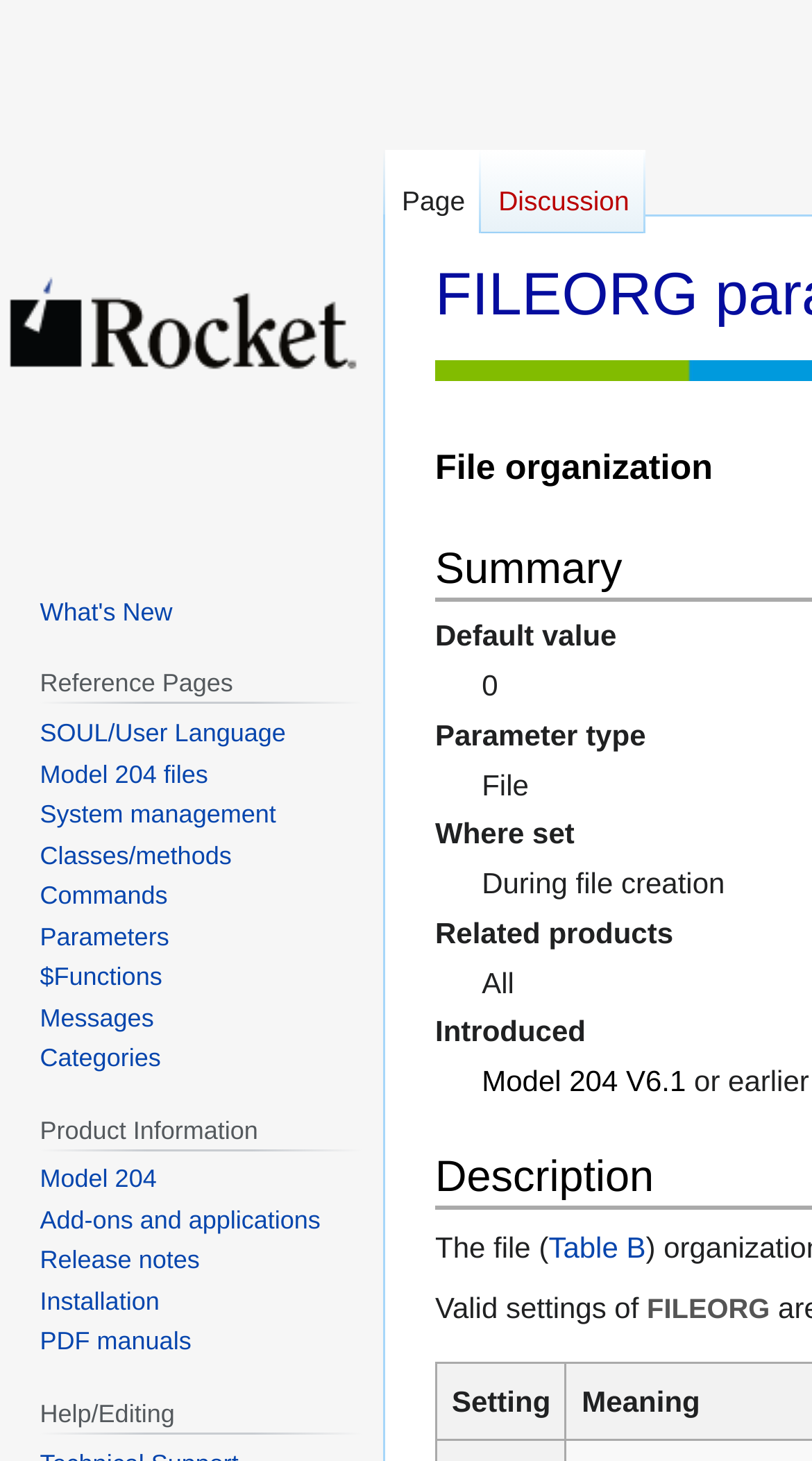Determine the bounding box coordinates of the clickable region to carry out the instruction: "Visit the main page".

[0.0, 0.143, 0.451, 0.299]